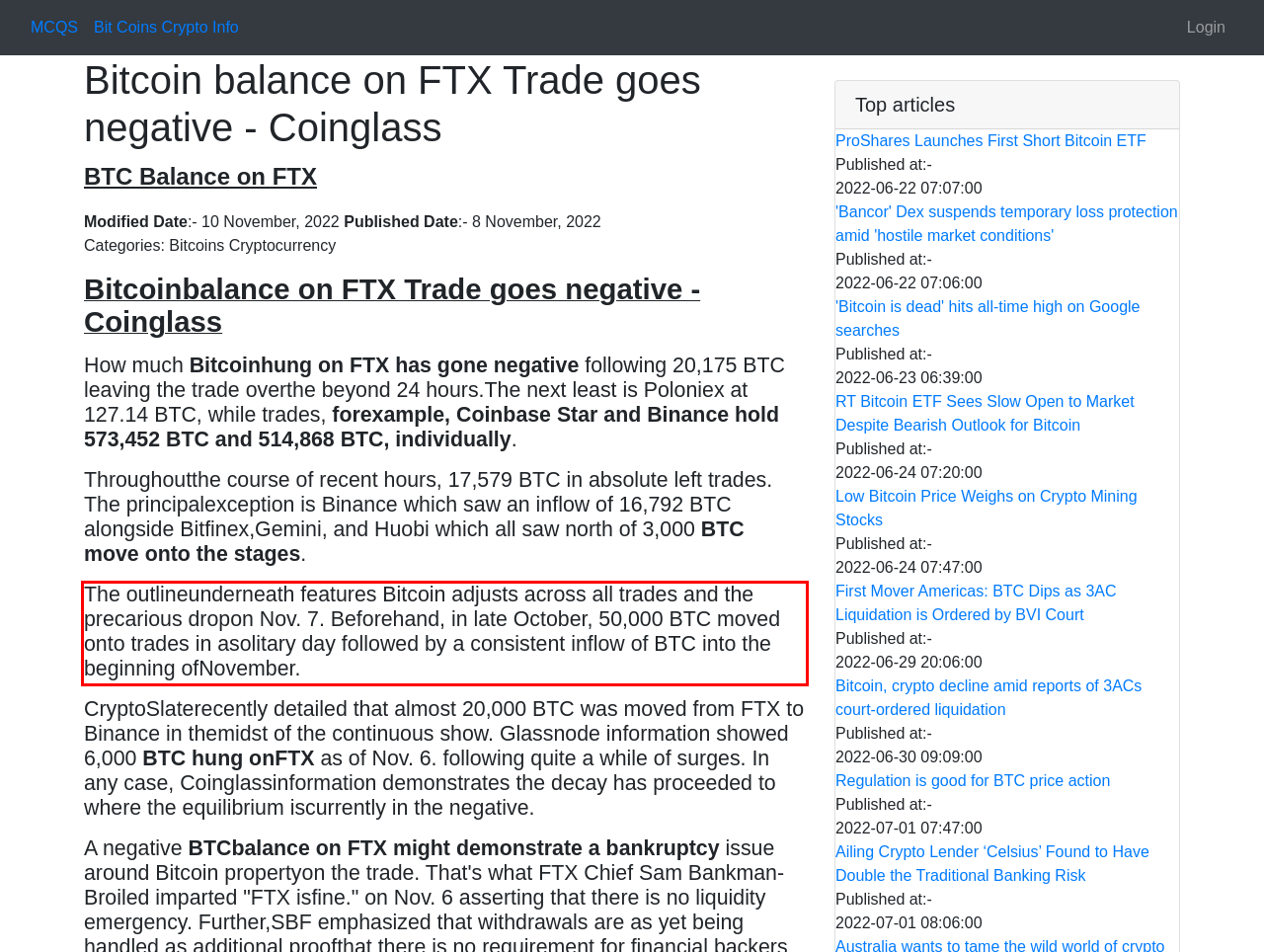Observe the screenshot of the webpage, locate the red bounding box, and extract the text content within it.

The outlineunderneath features Bitcoin adjusts across all trades and the precarious dropon Nov. 7. Beforehand, in late October, 50,000 BTC moved onto trades in asolitary day followed by a consistent inflow of BTC into the beginning ofNovember.